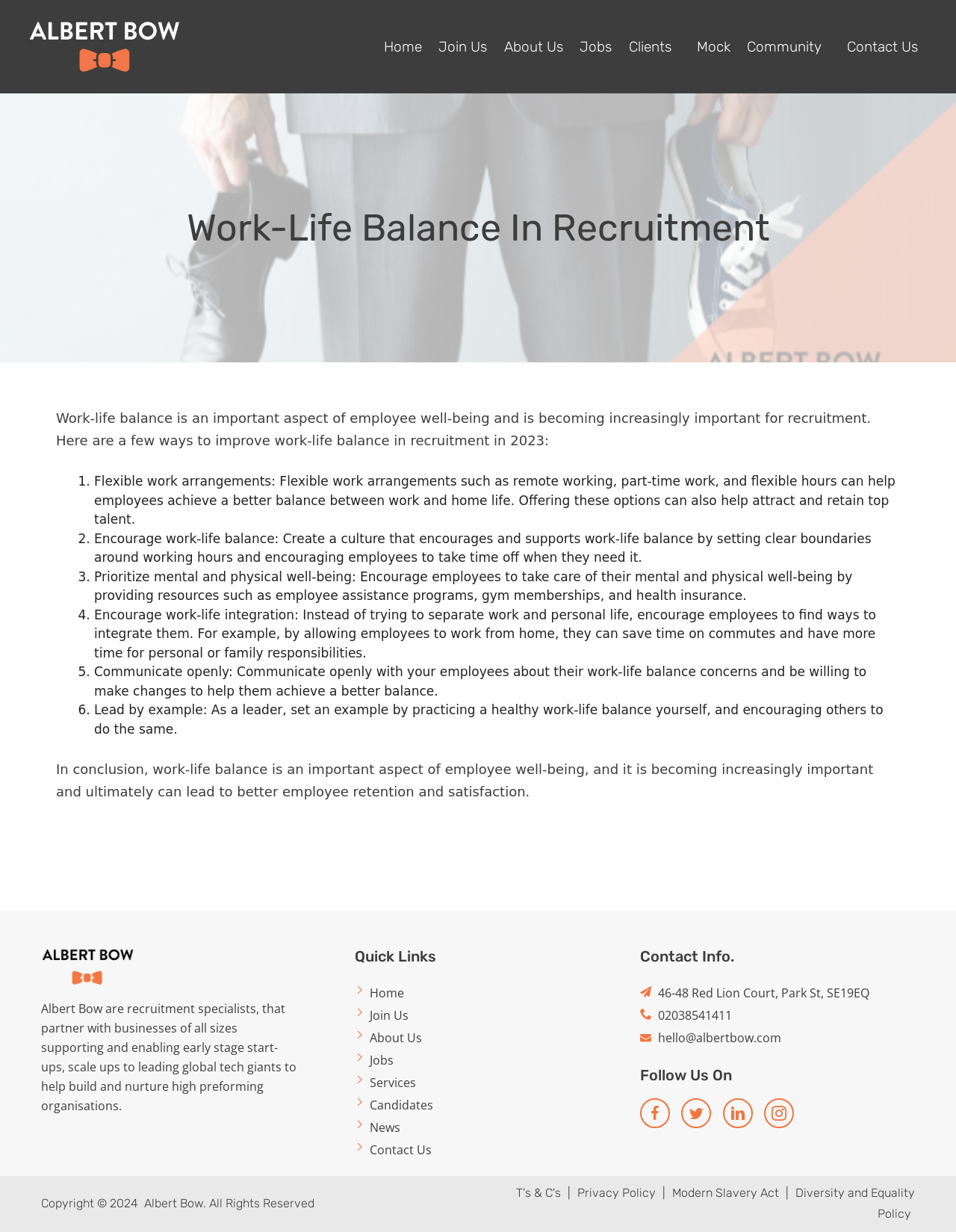Identify the bounding box coordinates of the section that should be clicked to achieve the task described: "Visit the 'About Us' page".

[0.527, 0.0, 0.589, 0.076]